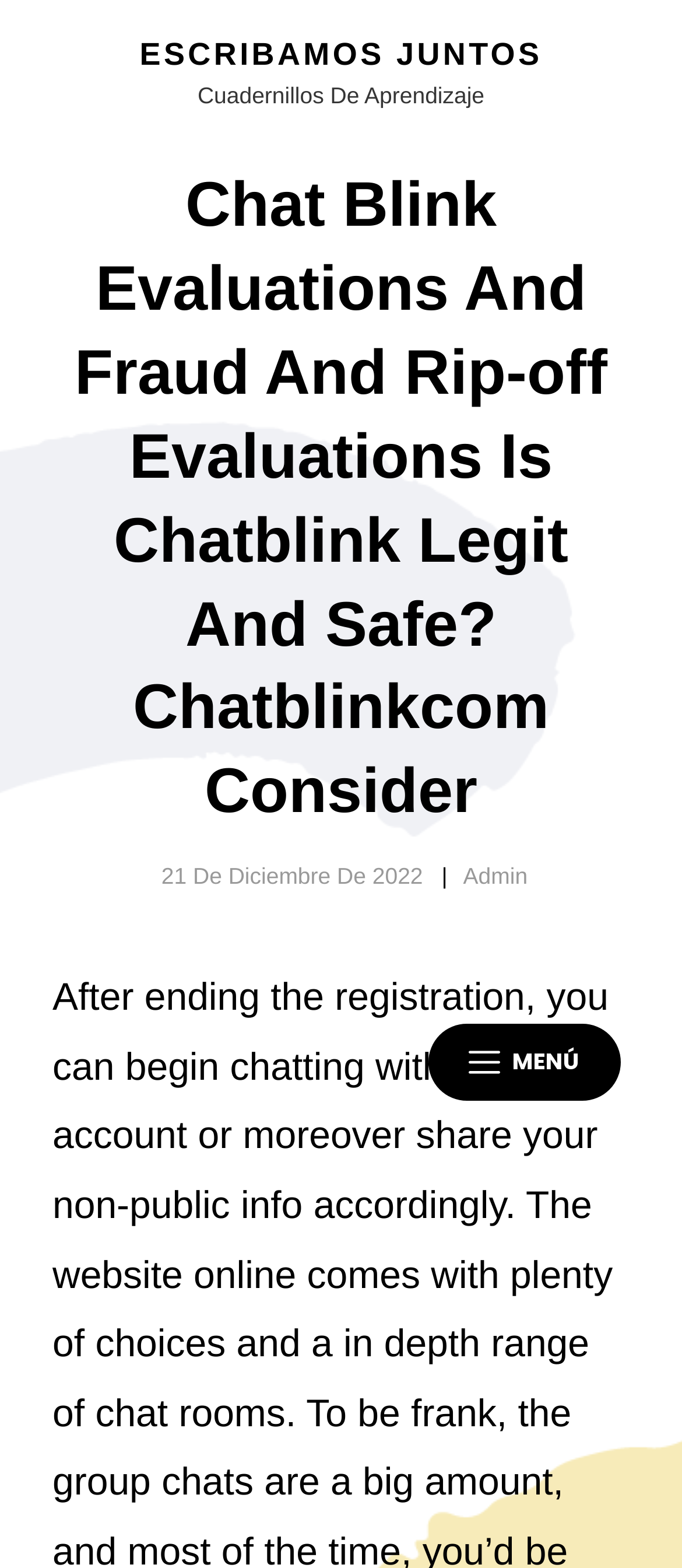Refer to the screenshot and give an in-depth answer to this question: What is the name of the blog?

The name of the blog can be found at the top of the webpage, where it says 'ESCRIBAMOS JUNTOS' in a link format.